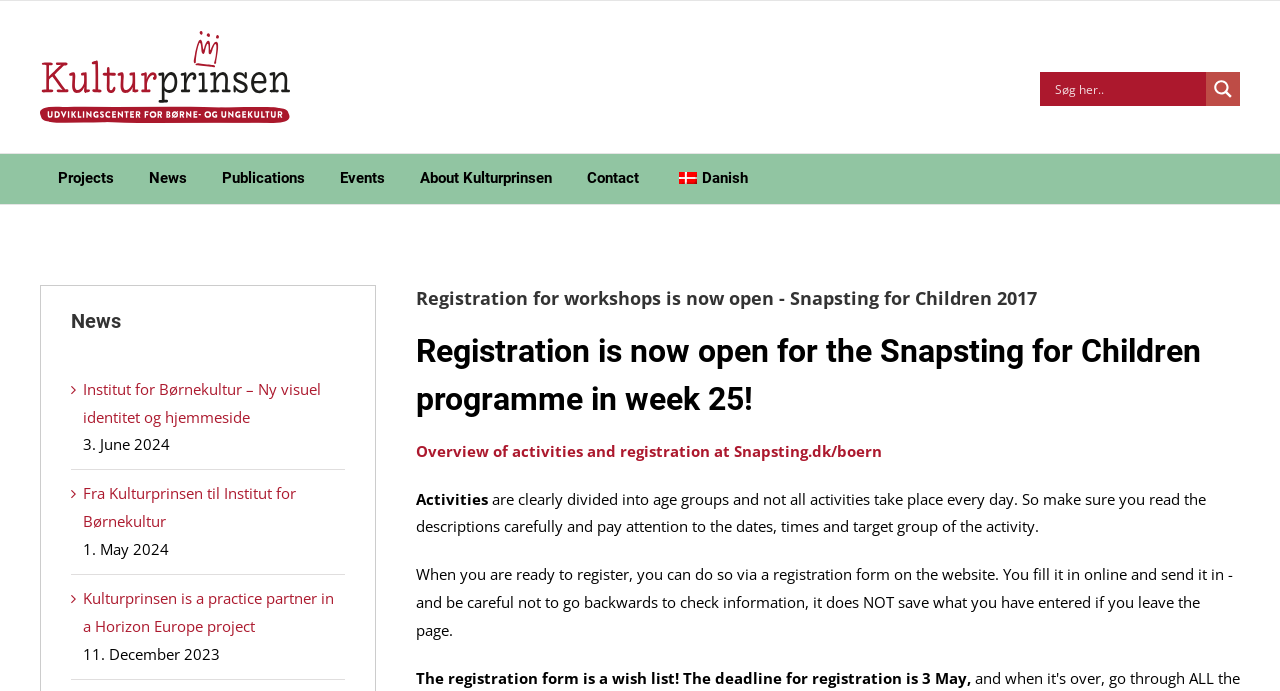Specify the bounding box coordinates of the element's region that should be clicked to achieve the following instruction: "Go to the Projects page". The bounding box coordinates consist of four float numbers between 0 and 1, in the format [left, top, right, bottom].

[0.031, 0.222, 0.102, 0.295]